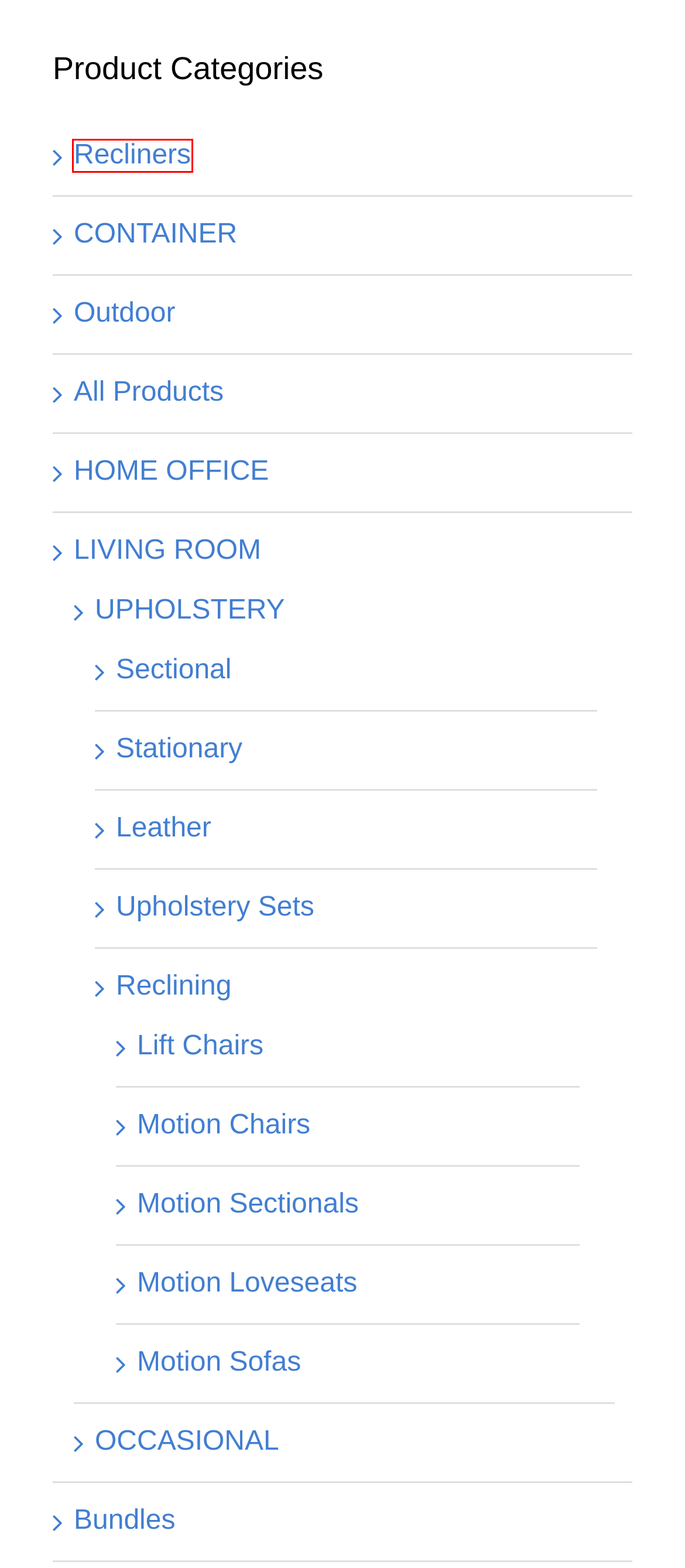You are looking at a screenshot of a webpage with a red bounding box around an element. Determine the best matching webpage description for the new webpage resulting from clicking the element in the red bounding box. Here are the descriptions:
A. Motion Loveseats Archives - DFW Furniture Co.
B. OCCASIONAL Archives - DFW Furniture Co.
C. Leather Archives - DFW Furniture Co.
D. Recliners Archives - DFW Furniture Co.
E. Outdoor Archives - DFW Furniture Co.
F. Upholstery Sets Archives - DFW Furniture Co.
G. Motion Sectionals Archives - DFW Furniture Co.
H. Bundles Archives - DFW Furniture Co.

D